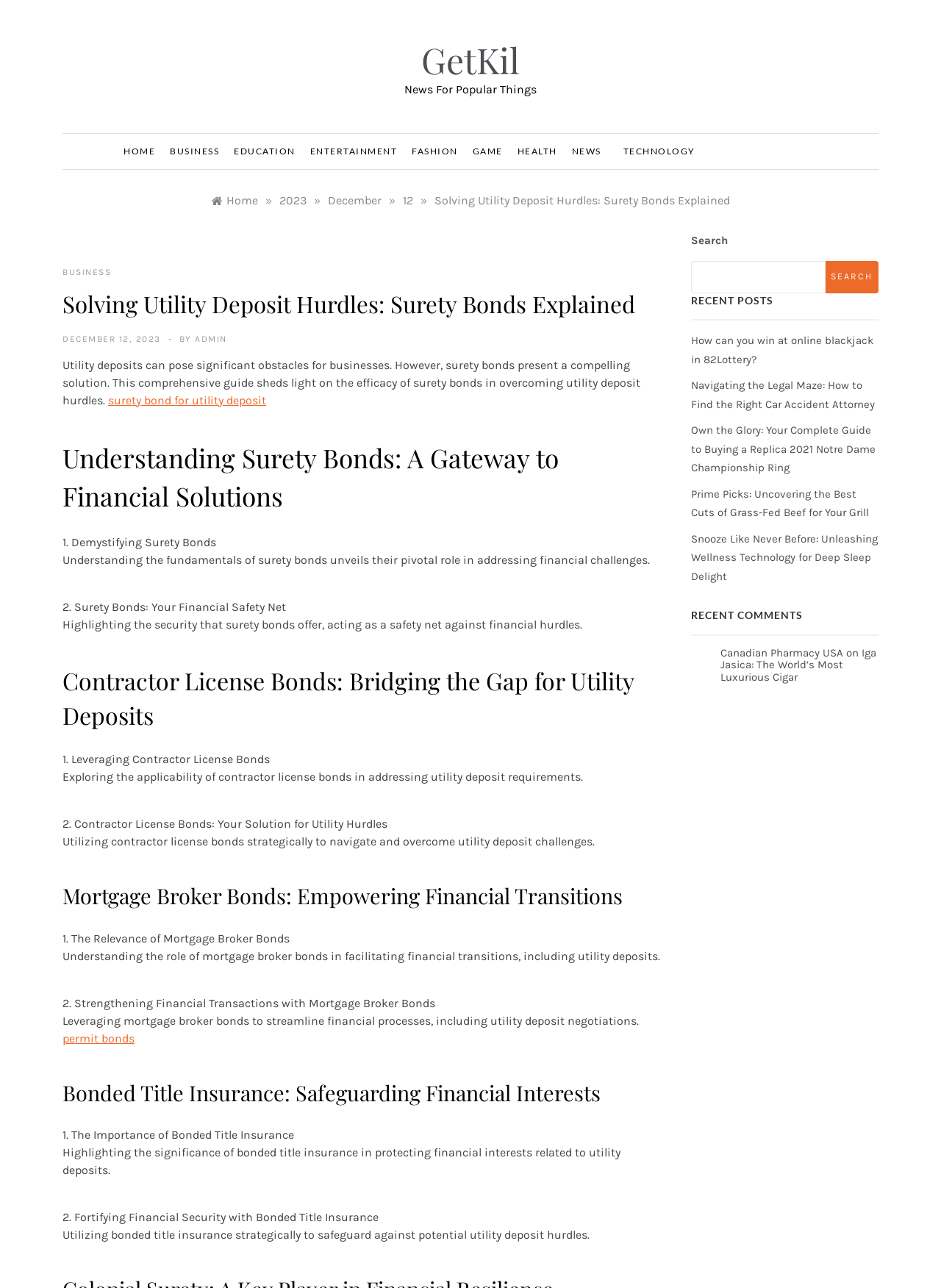What type of bonds are discussed in the section 'Contractor License Bonds: Bridging the Gap for Utility Deposits'?
Please answer the question with as much detail and depth as you can.

In the section 'Contractor License Bonds: Bridging the Gap for Utility Deposits', the webpage discusses the applicability of contractor license bonds in addressing utility deposit requirements. This section explores how contractor license bonds can be leveraged to navigate and overcome utility deposit challenges.